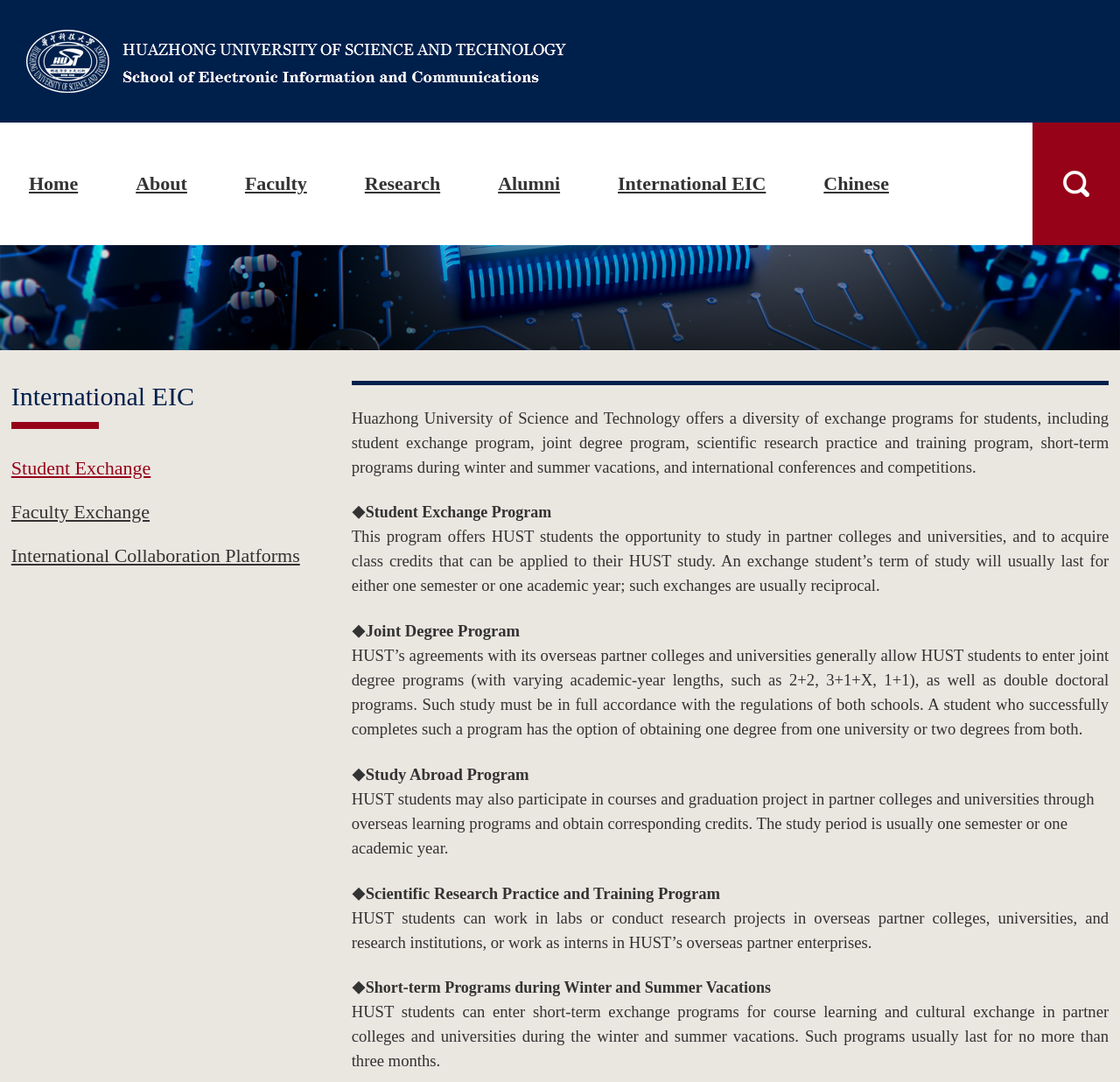Refer to the image and provide a thorough answer to this question:
What is the purpose of the student exchange program?

According to the webpage, the student exchange program offers HUST students the opportunity to study in partner colleges and universities, and to acquire class credits that can be applied to their HUST study.